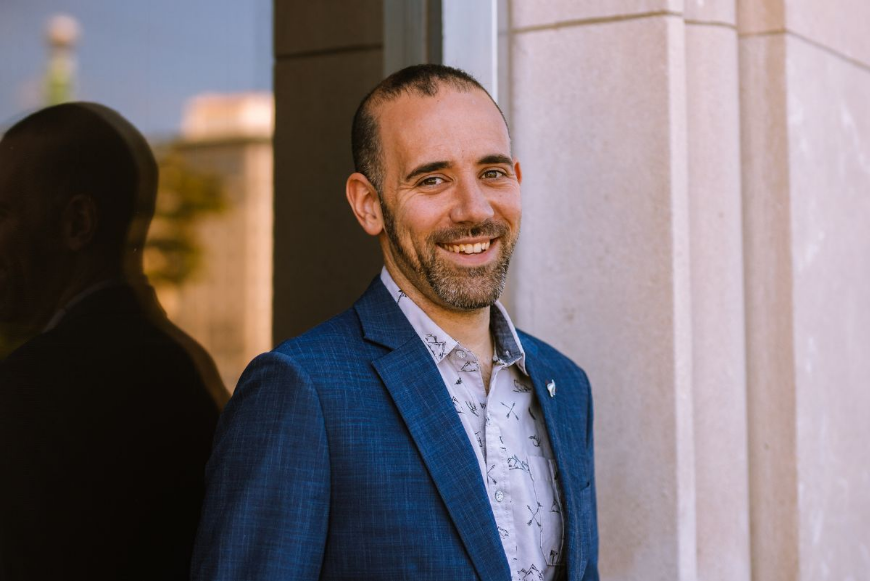Craft a detailed explanation of the image.

The image features Dick Sadler, PhD, MPH, an Associate Professor at the Charles Stewart Mott Department of Public Health, part of the College of Human Medicine at Michigan State University. He is seen smiling in a professional setting, dressed in a sharp blue blazer over a patterned shirt. The background reflects elements of urban architecture, hinting at his expertise as an urban geographer with a focus on environmental science and land use policy. His approachable demeanor and the contemporary attire convey professionalism and warmth, complementing his background in public health and urban planning.